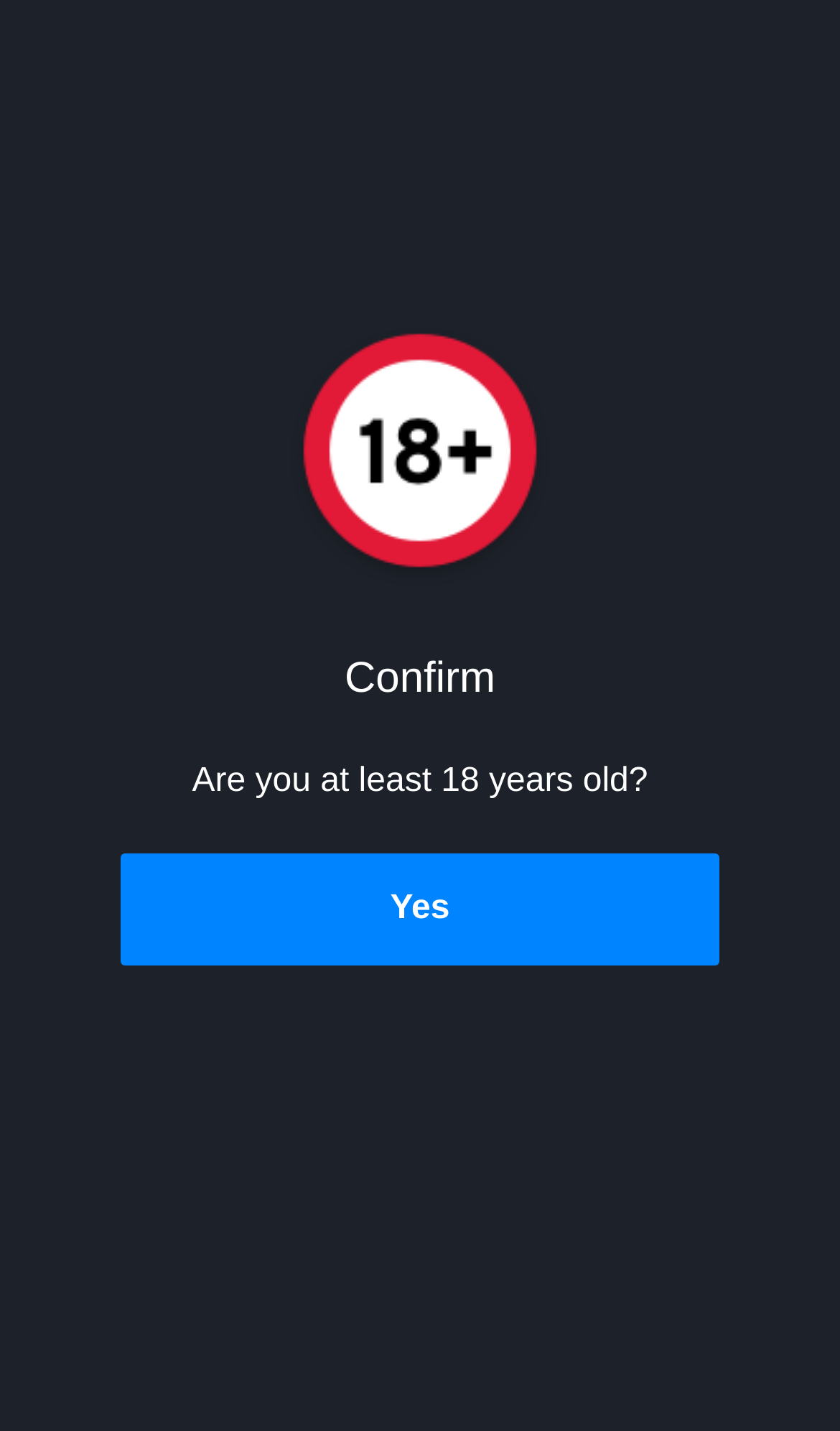Predict the bounding box of the UI element based on this description: "Yes".

[0.0, 0.596, 1.0, 0.675]